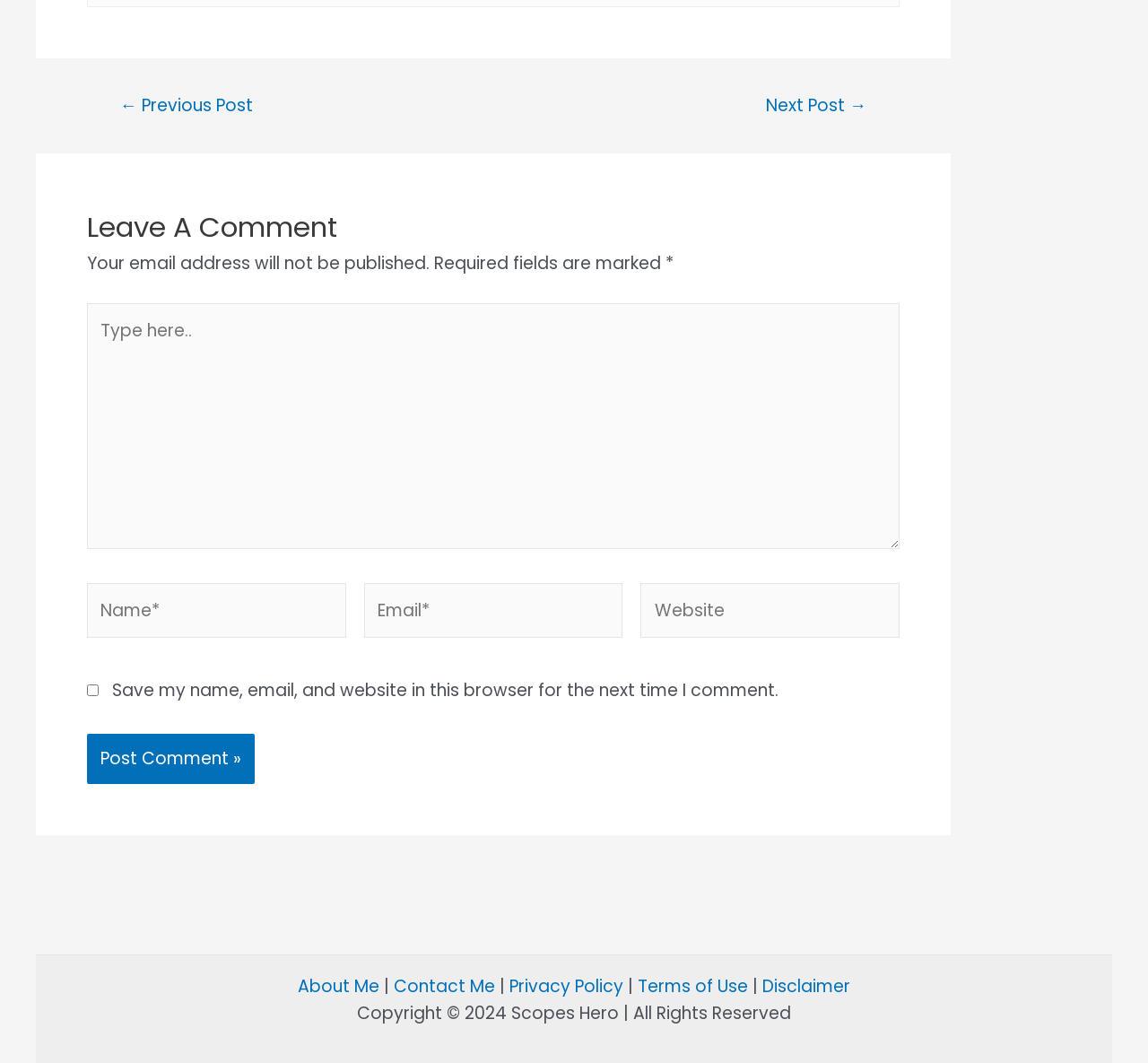Extract the bounding box coordinates of the UI element described by: "Disclaimer". The coordinates should include four float numbers ranging from 0 to 1, e.g., [left, top, right, bottom].

[0.664, 0.916, 0.741, 0.939]